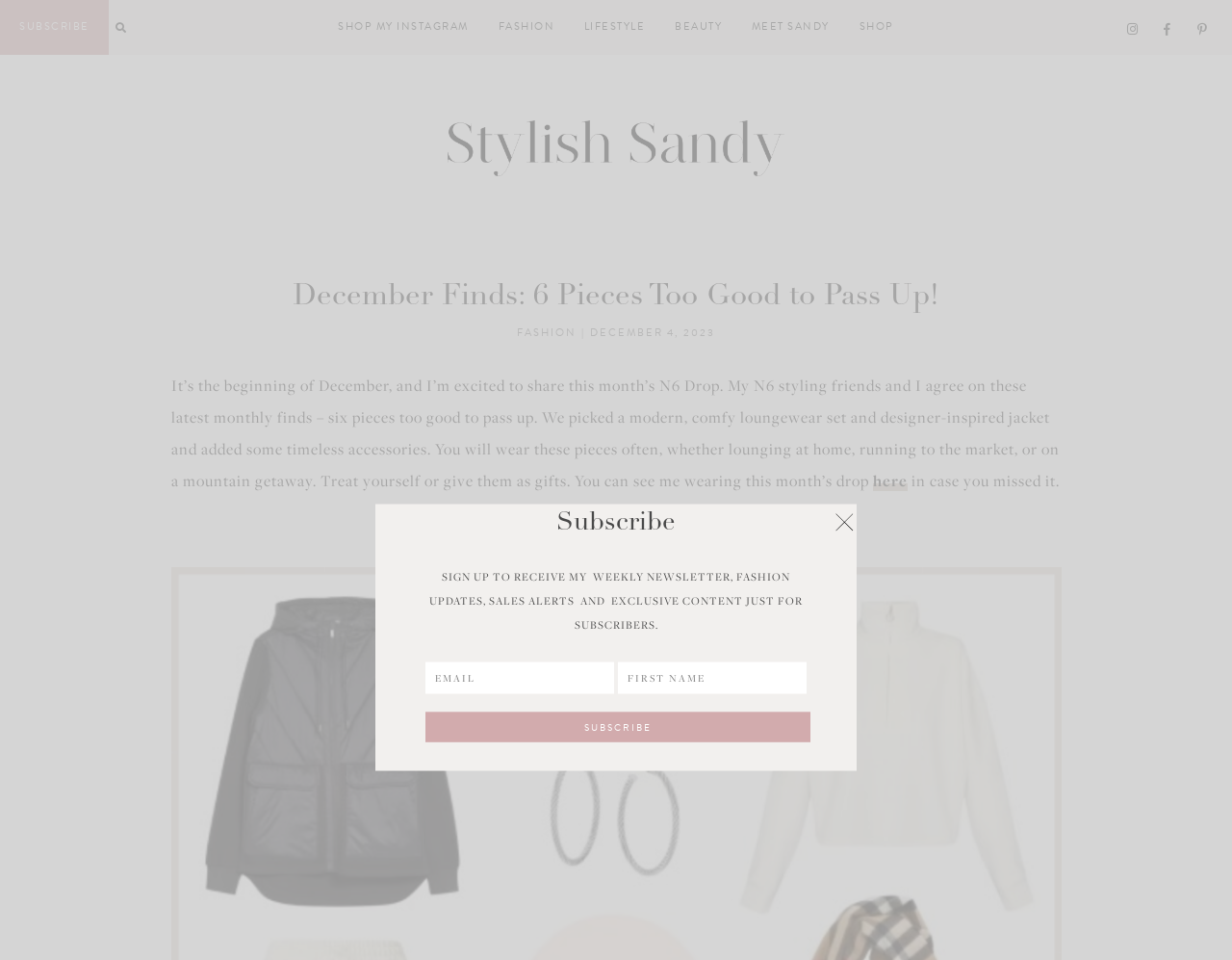For the given element description Beauty, determine the bounding box coordinates of the UI element. The coordinates should follow the format (top-left x, top-left y, bottom-right x, bottom-right y) and be within the range of 0 to 1.

[0.548, 0.02, 0.586, 0.037]